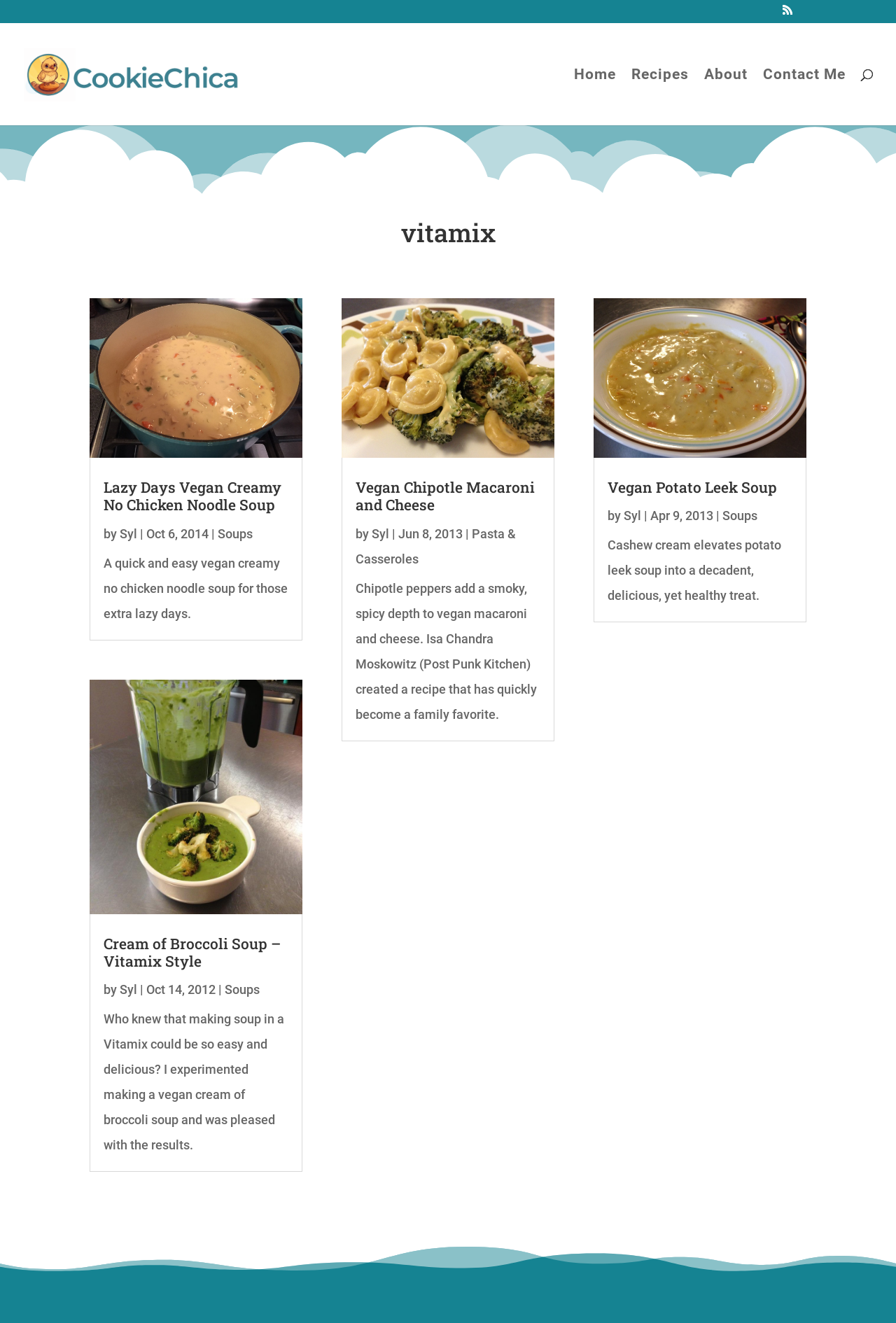Identify the bounding box coordinates of the HTML element based on this description: "Vegan Potato Leek Soup".

[0.678, 0.361, 0.867, 0.376]